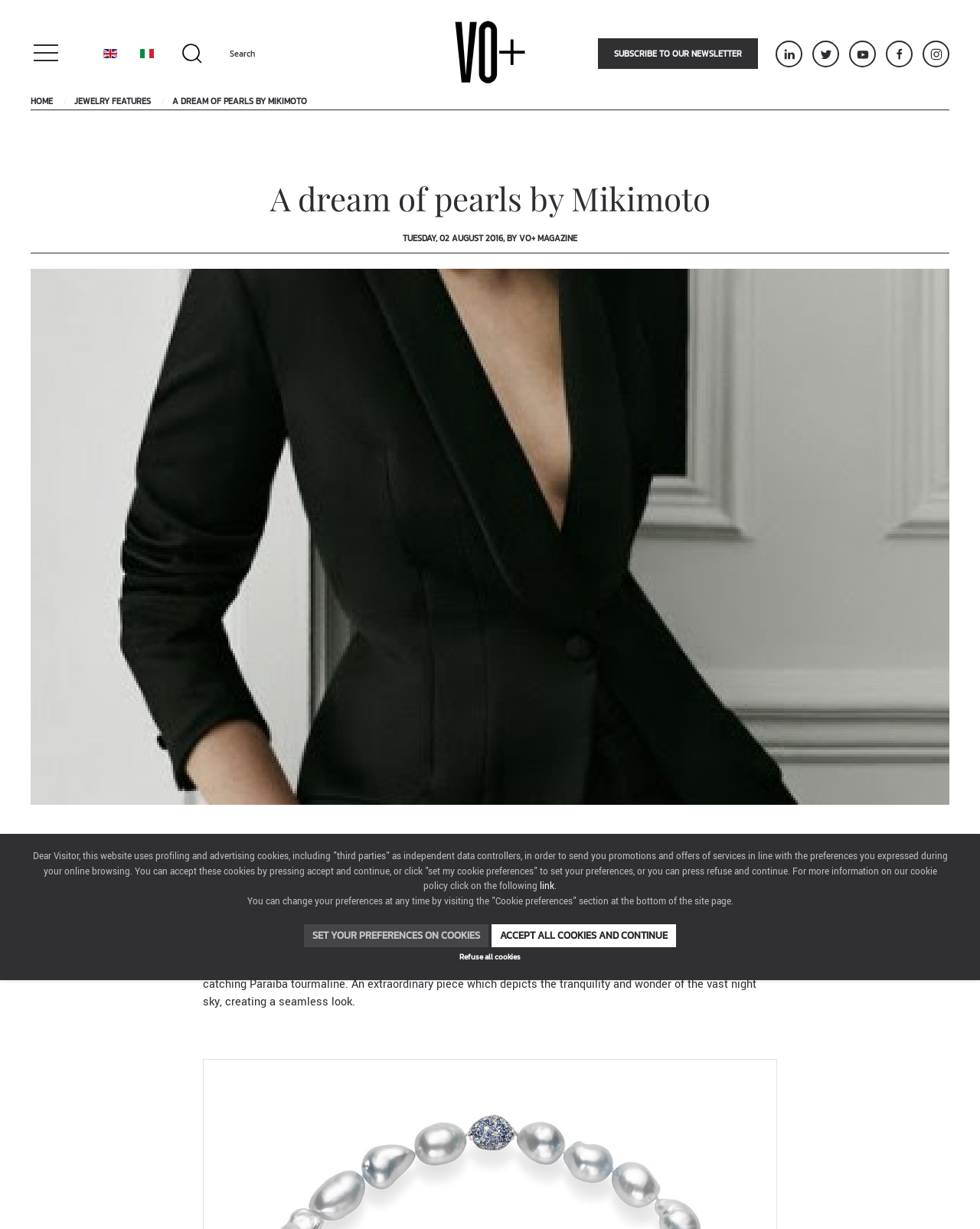Provide the bounding box coordinates of the UI element this sentence describes: "Refuse all cookies".

[0.469, 0.774, 0.531, 0.783]